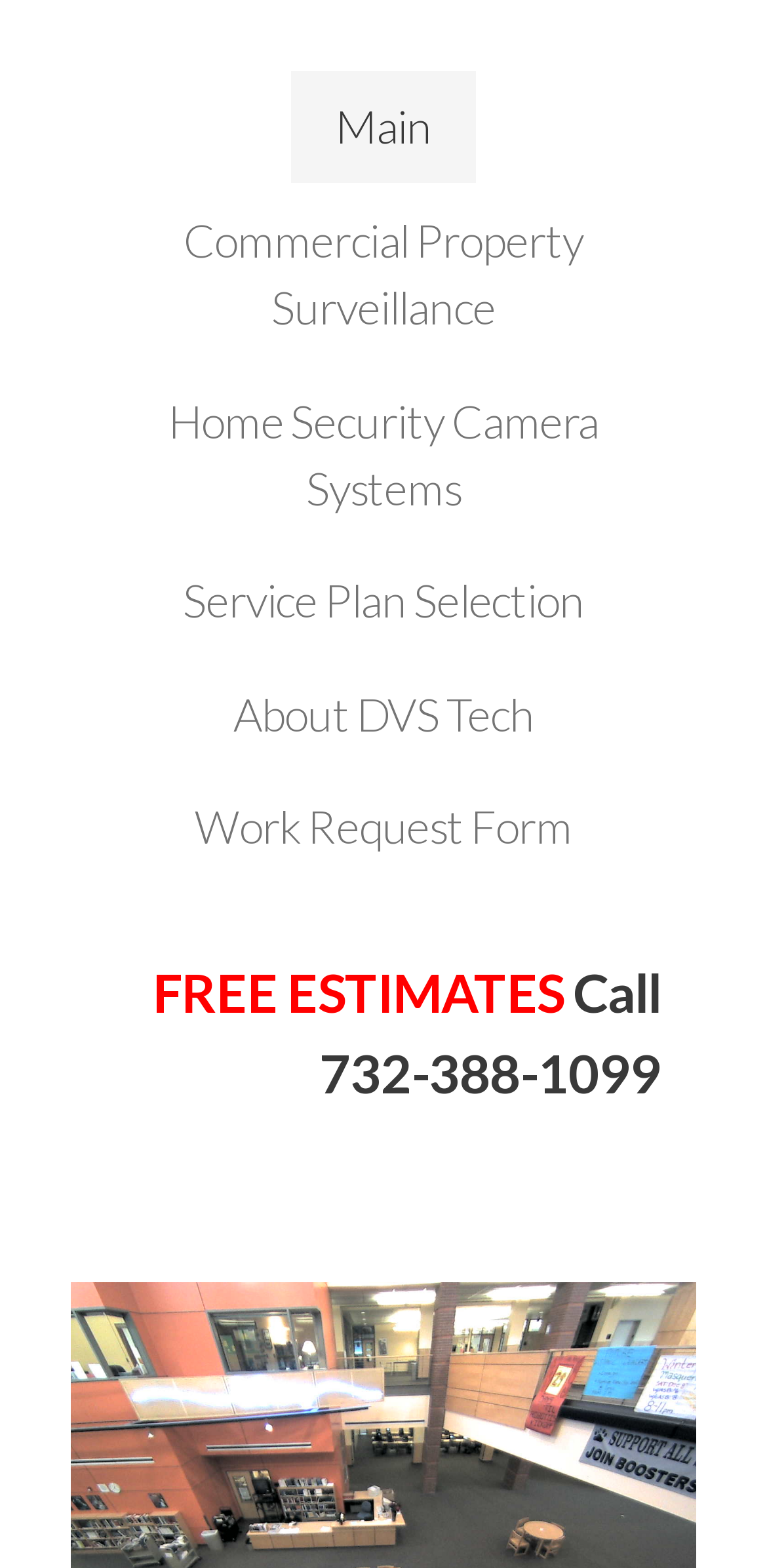How many links are in the main navigation?
Answer the question with a single word or phrase by looking at the picture.

6